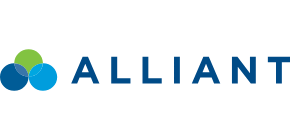Produce a meticulous caption for the image.

The image features the logo of Alliant Credit Union, a financial institution known for offering a variety of banking services, including savings accounts, loans, and credit cards. The logo prominently displays the word "ALLIANT" in a bold, modern font, accompanied by a colorful symbol composed of overlapping circles in shades of green and blue, representing connection, community, and growth. This design reflects the credit union's commitment to providing quality financial services while emphasizing its member-focused approach.